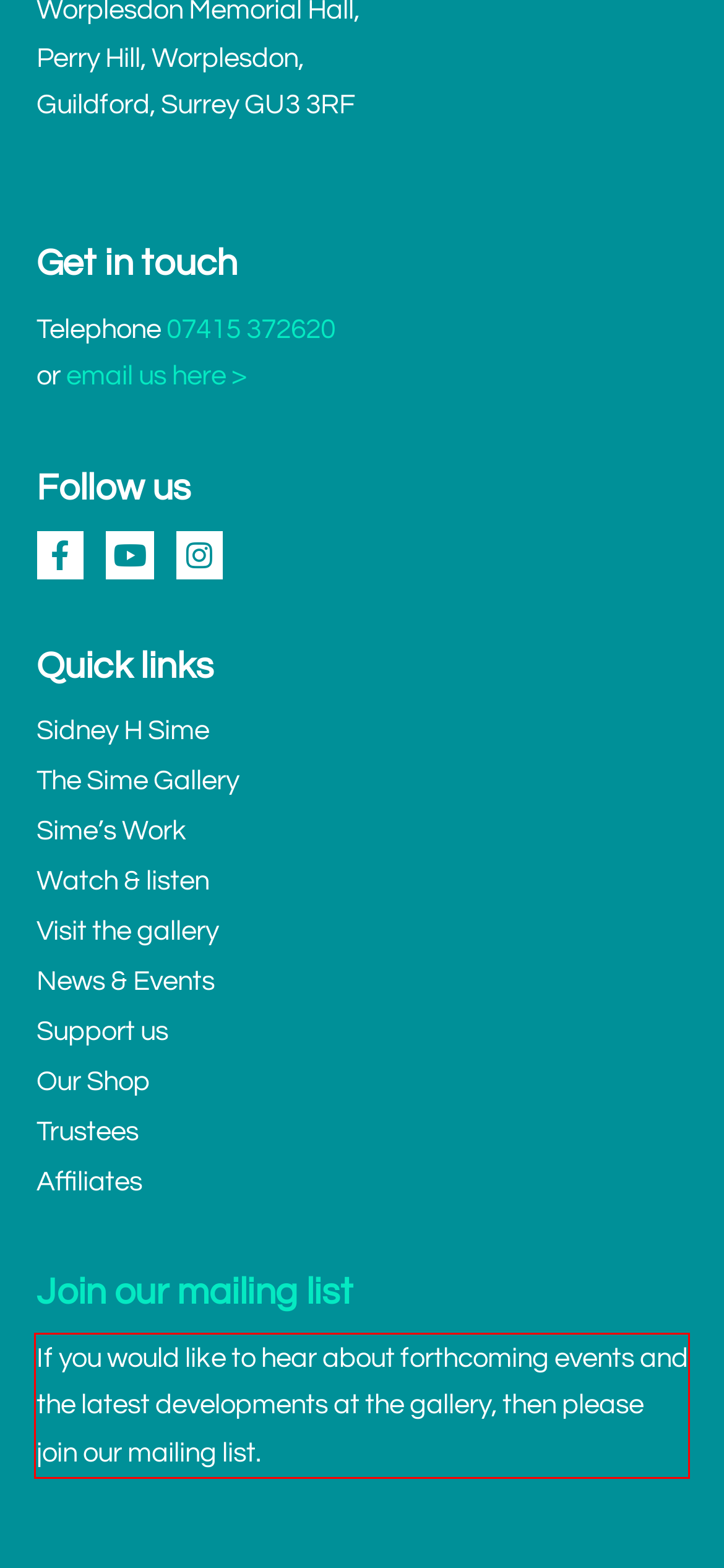Please recognize and transcribe the text located inside the red bounding box in the webpage image.

If you would like to hear about forthcoming events and the latest developments at the gallery, then please join our mailing list.